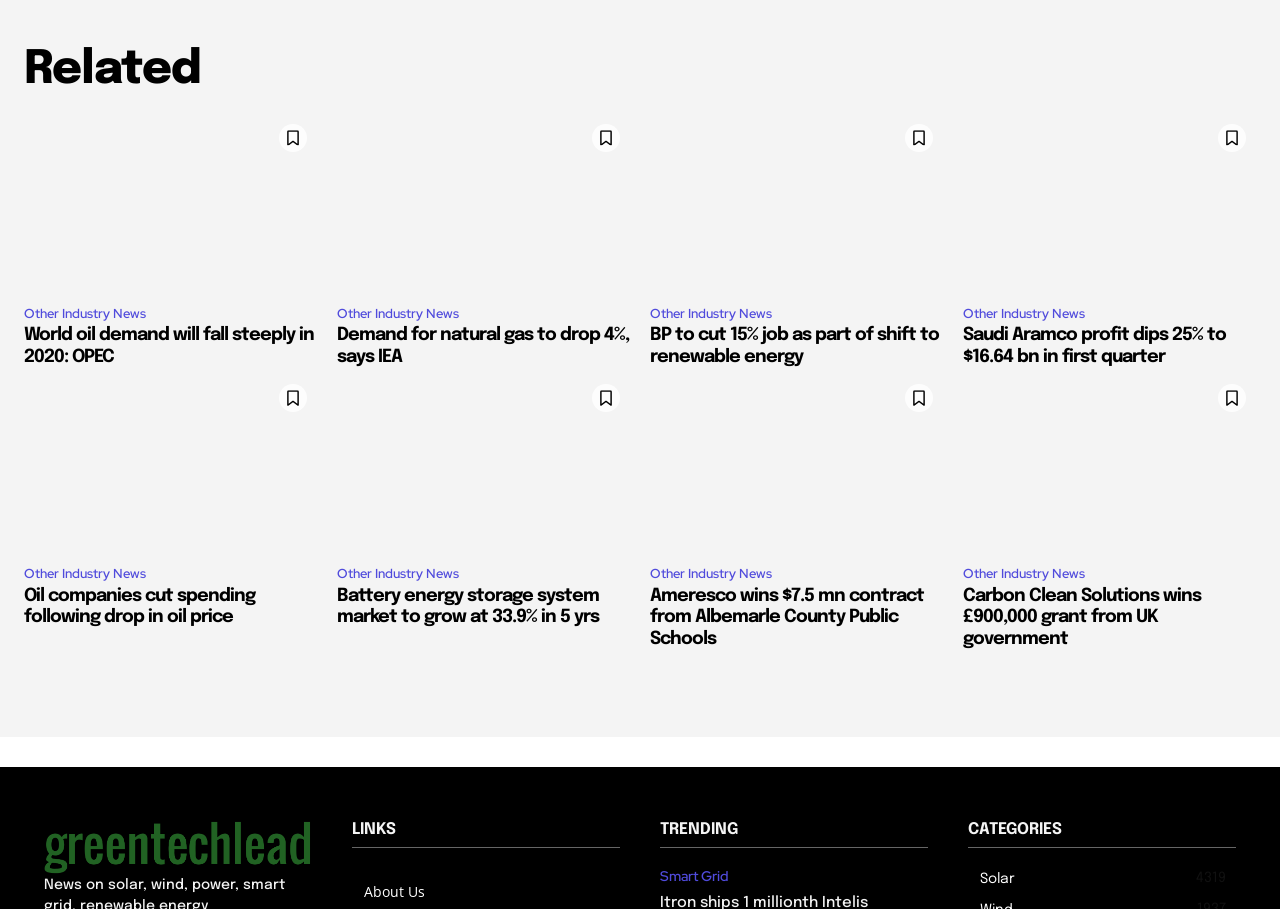Determine the bounding box coordinates for the region that must be clicked to execute the following instruction: "Click on the link 'Other Industry News'".

[0.019, 0.333, 0.119, 0.358]